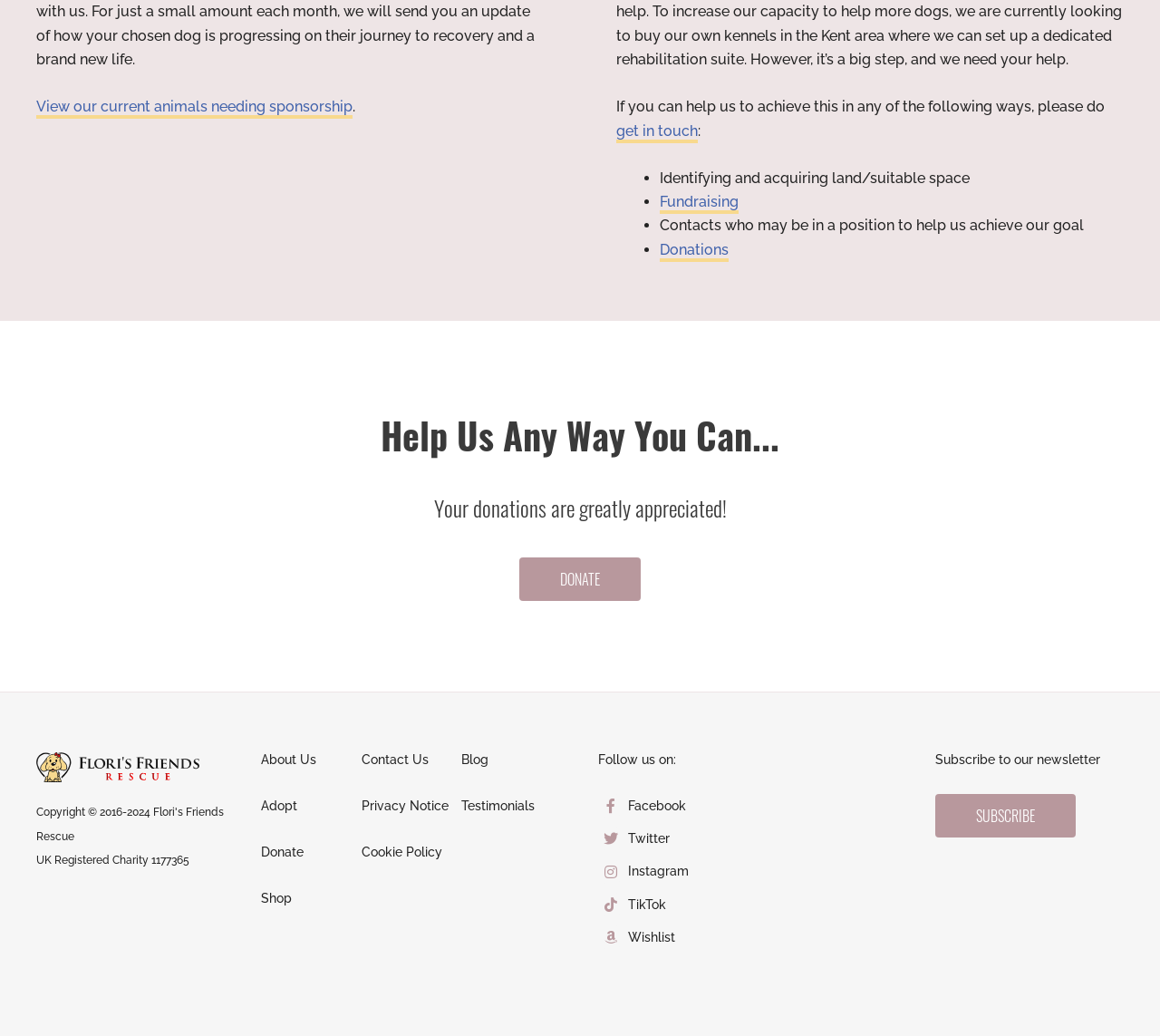Find the bounding box coordinates for the area that should be clicked to accomplish the instruction: "Fundraise".

[0.569, 0.186, 0.637, 0.206]